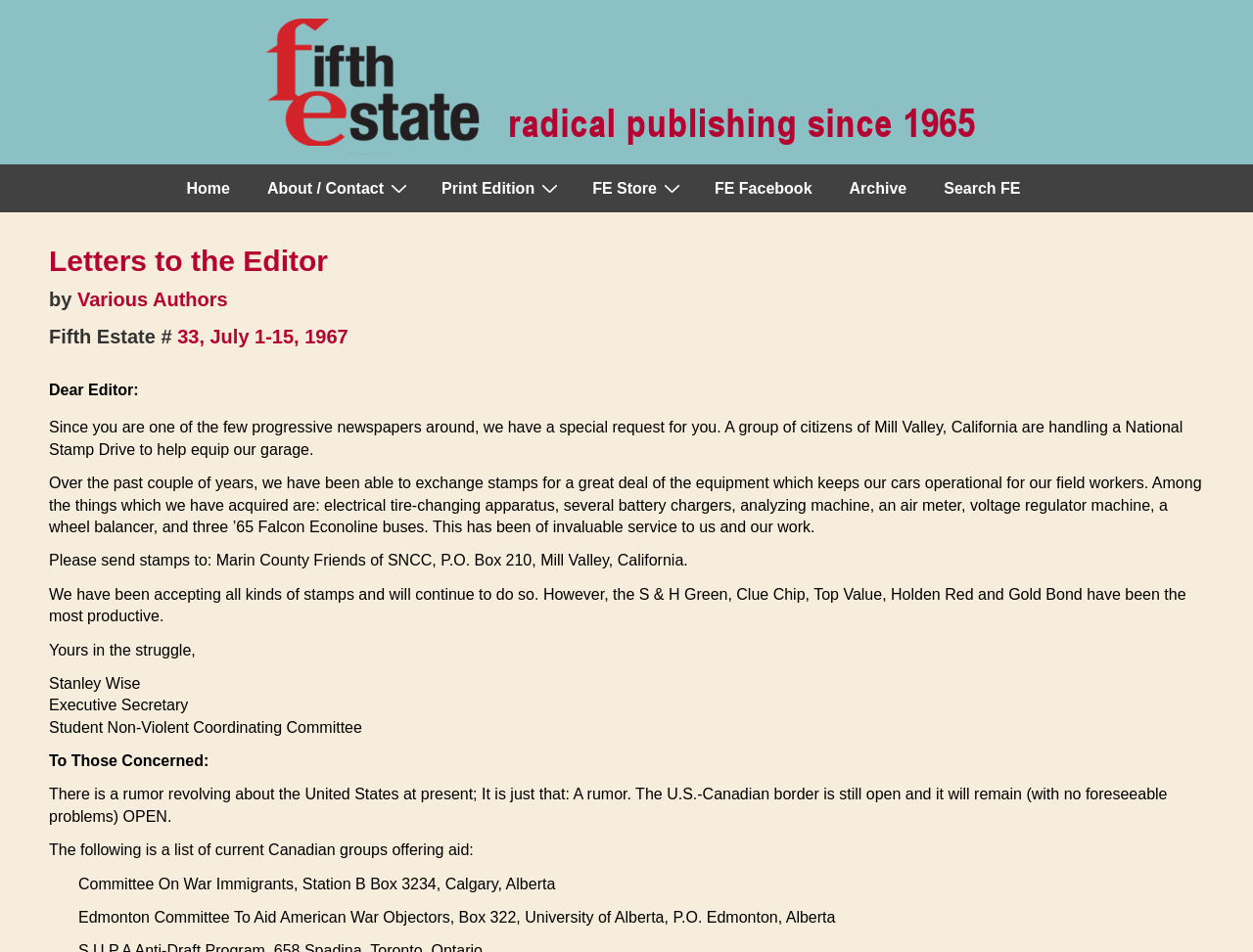What is the topic of the letter to the editor?
Please give a detailed and elaborate explanation in response to the question.

The topic of the letter to the editor can be determined by reading the content of the letter, which mentions a National Stamp Drive to help equip a garage and lists the types of stamps that have been productive.